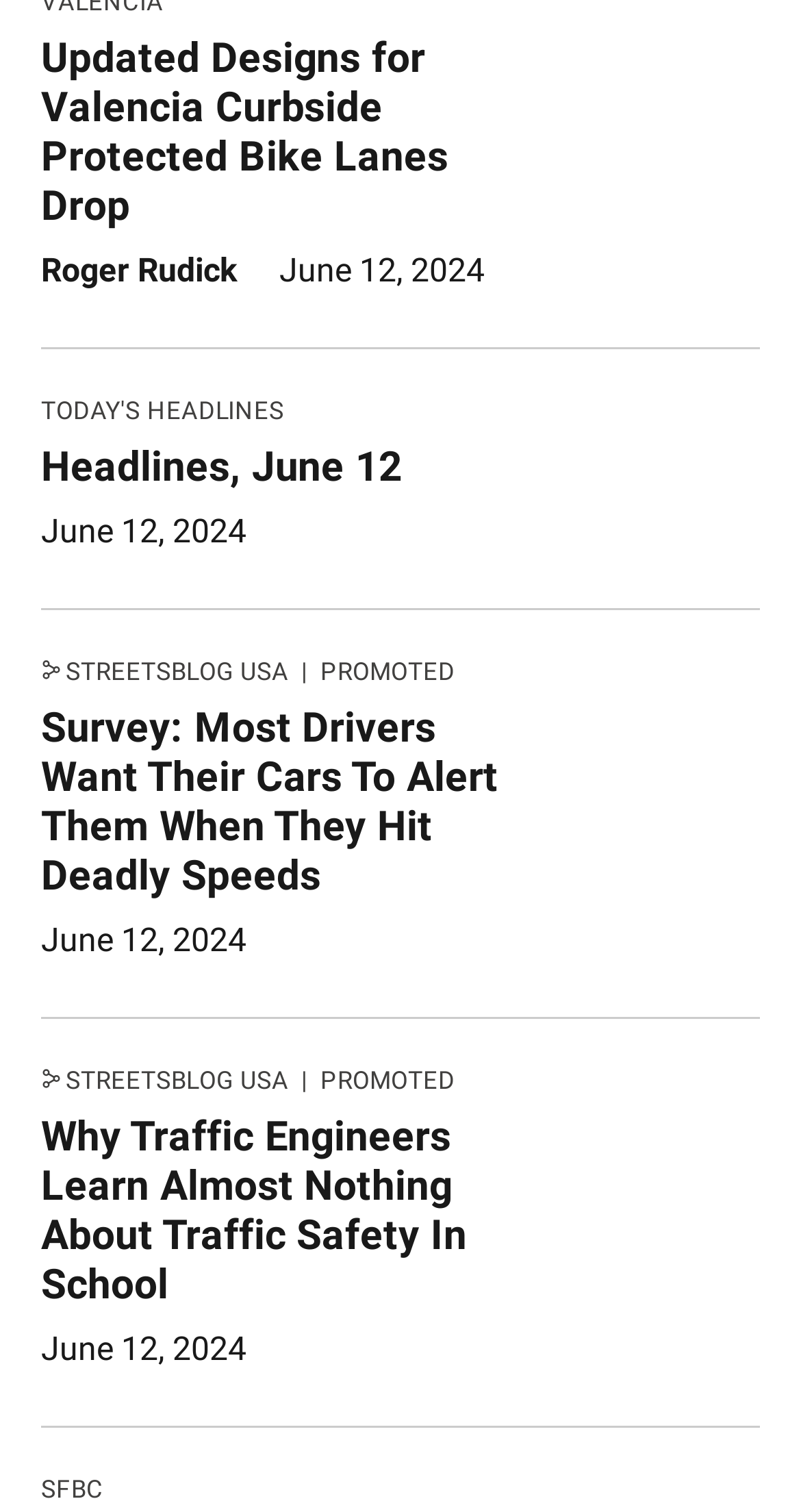Use one word or a short phrase to answer the question provided: 
What is the date of the headlines?

June 12, 2024